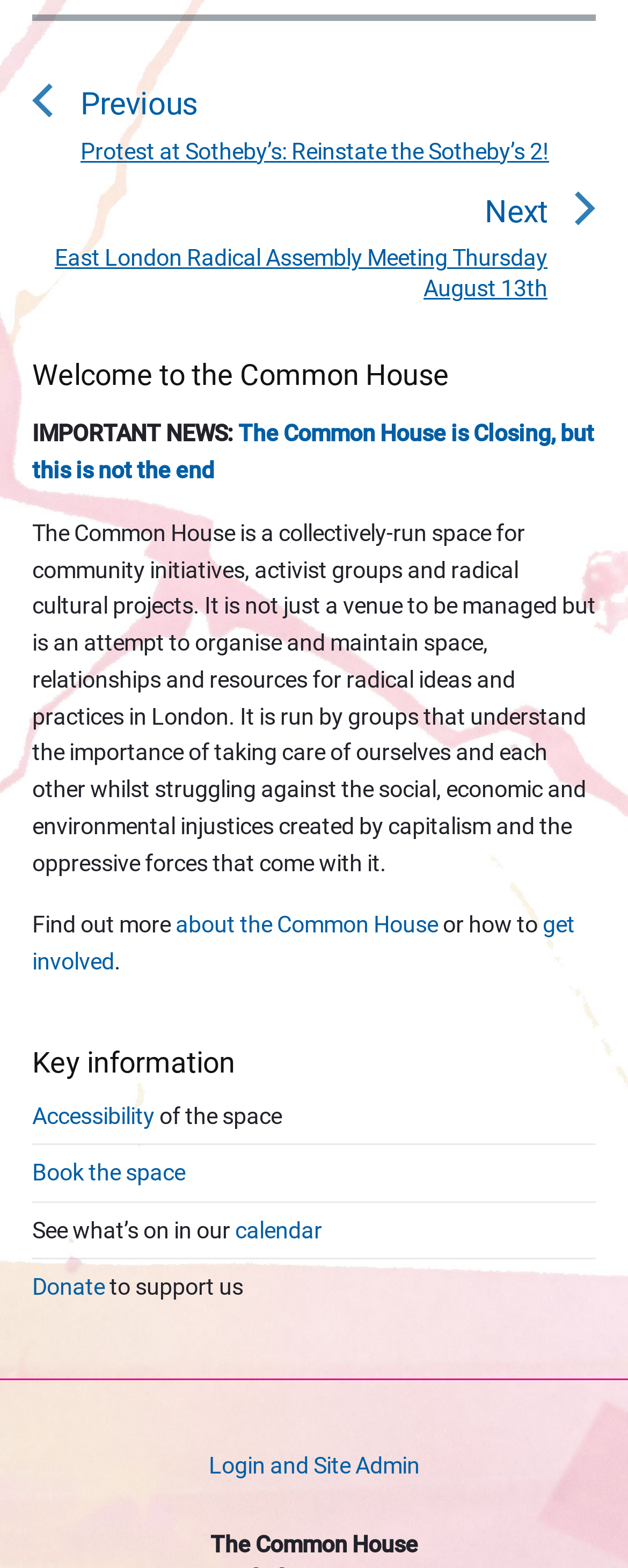Please locate the bounding box coordinates of the element's region that needs to be clicked to follow the instruction: "Login and access site admin". The bounding box coordinates should be provided as four float numbers between 0 and 1, i.e., [left, top, right, bottom].

[0.332, 0.926, 0.668, 0.943]